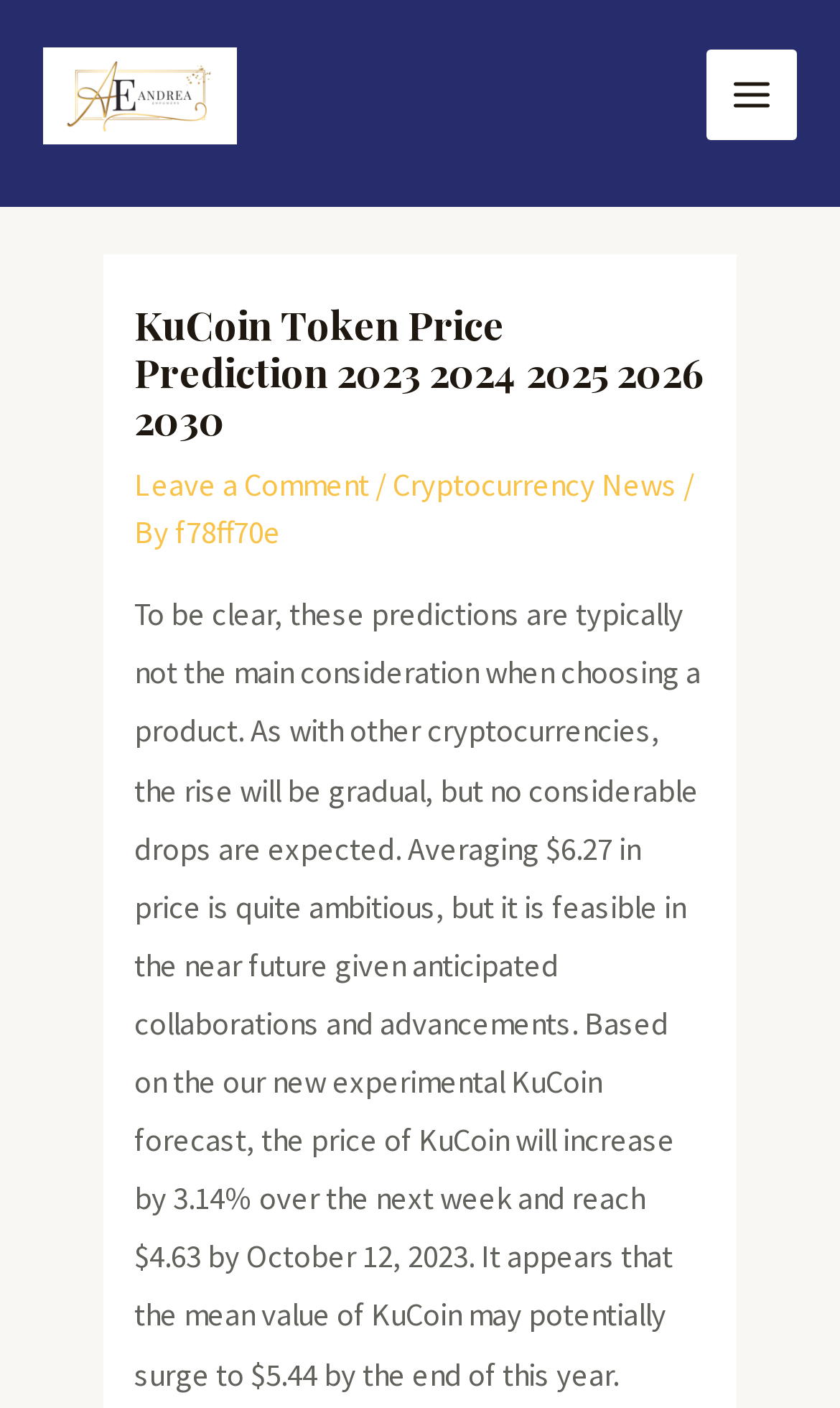Provide a thorough summary of the webpage.

The webpage is about KuCoin Token Price Prediction from 2023 to 2030. At the top left, there is a link to "Andrea Empowers Academy" accompanied by an image with the same name. On the top right, there is a button labeled "Main Menu" with an image next to it.

Below the top section, there is a header area that spans most of the width of the page. It contains a heading that repeats the title "KuCoin Token Price Prediction 2023 2024 2025 2026 2030". To the right of the heading, there are three links: "Leave a Comment", "Cryptocurrency News", and another link with a username "f78ff70e". These links are separated by static text elements.

The main content of the page is a paragraph of text that discusses the predicted price of KuCoin Token. The text explains that the predictions are not the main consideration when choosing a product and that the price is expected to rise gradually. It also provides specific price predictions, including an expected increase of 3.14% over the next week and a potential surge to $5.44 by the end of the year.